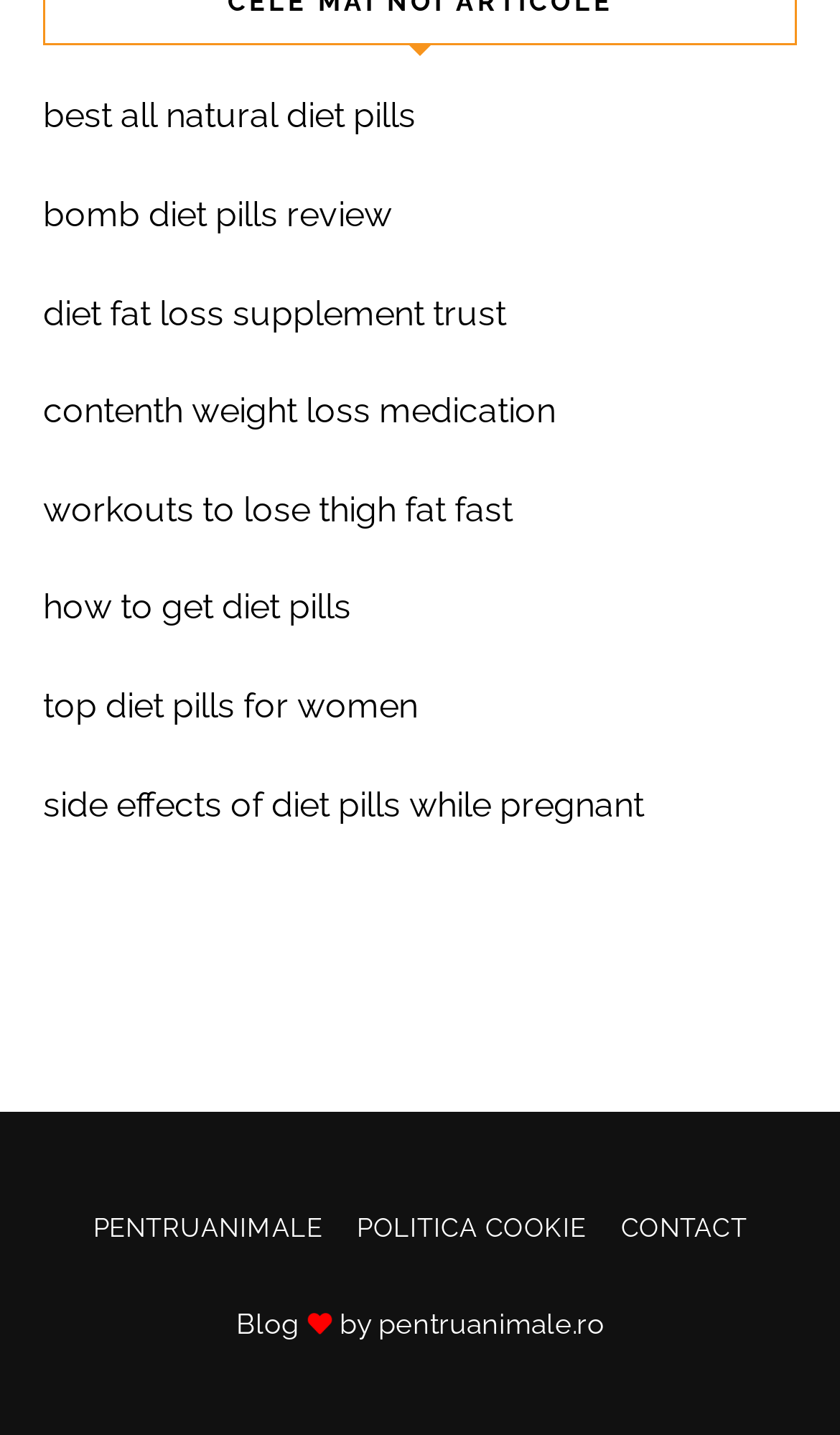Answer with a single word or phrase: 
Is the webpage related to a specific website?

Yes